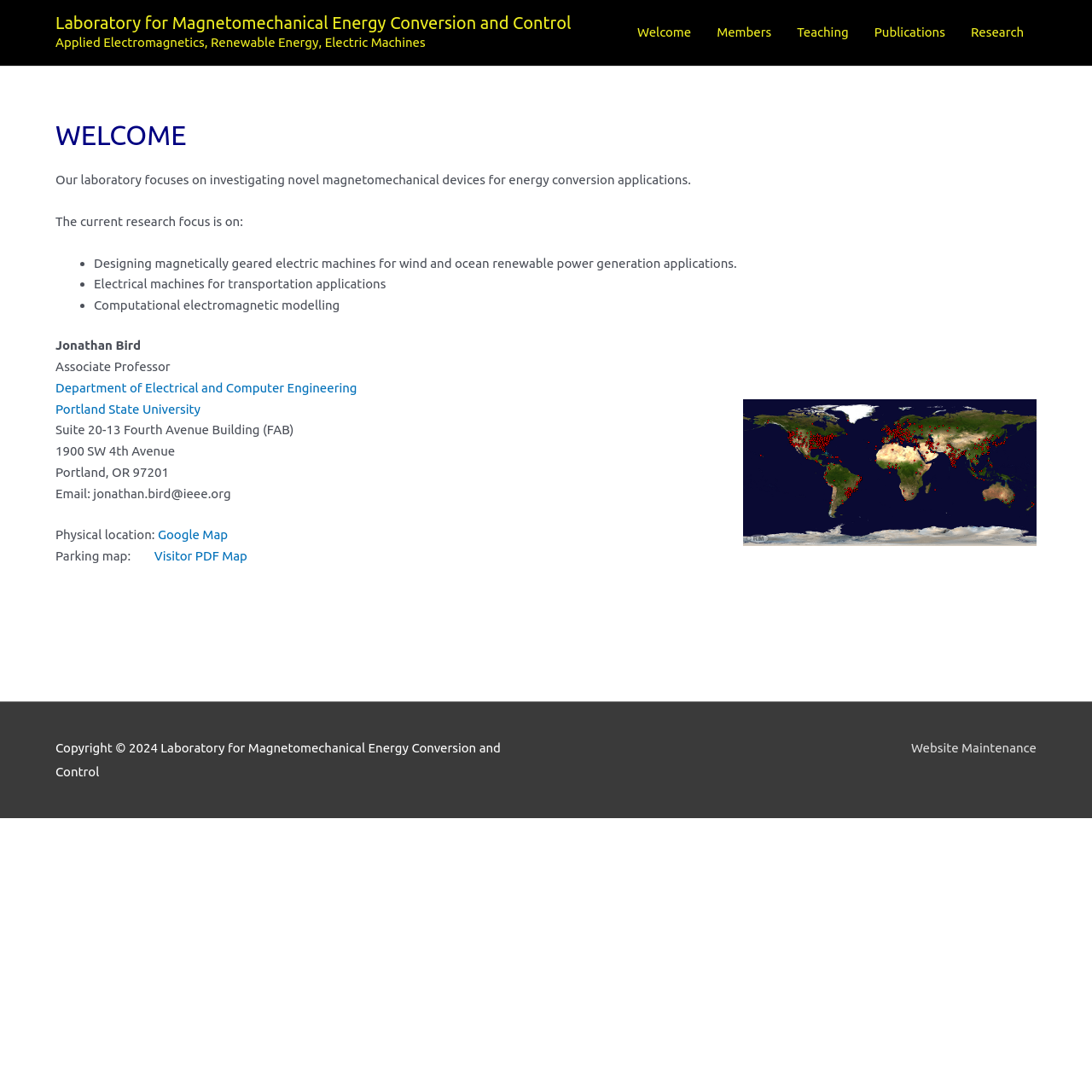Can you determine the bounding box coordinates of the area that needs to be clicked to fulfill the following instruction: "download text as PDF"?

None